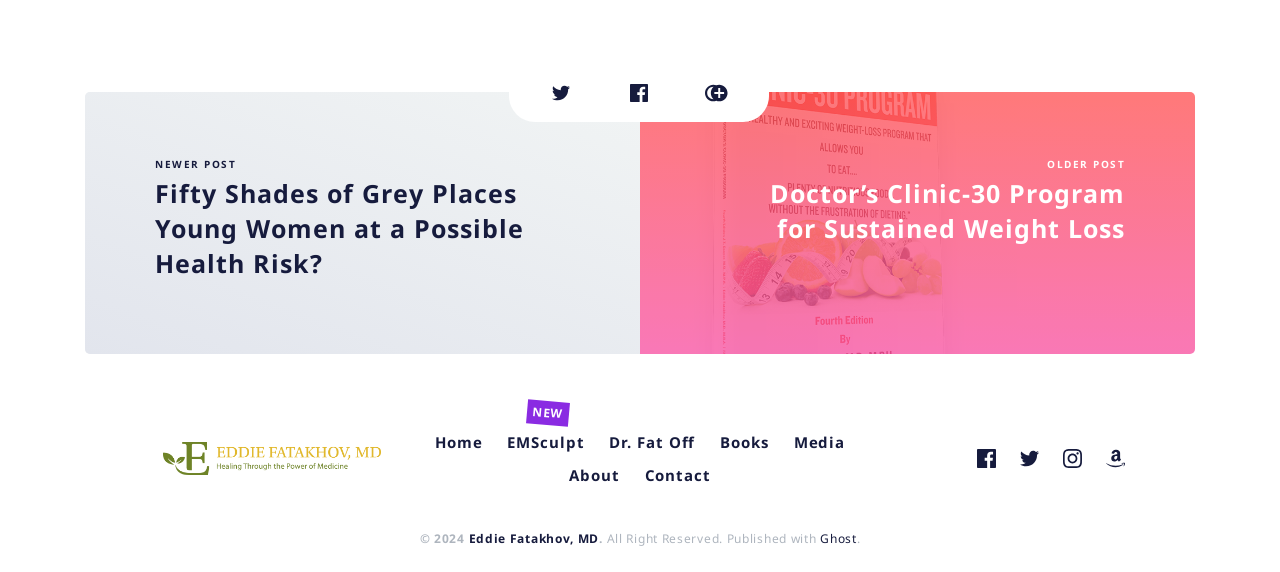What is the title of the newer post?
Please provide an in-depth and detailed response to the question.

The title of the newer post can be found in the link 'NEWER POST Fifty Shades of Grey Places Young Women at a Possible Health Risk?' which is located at the top-left of the webpage.